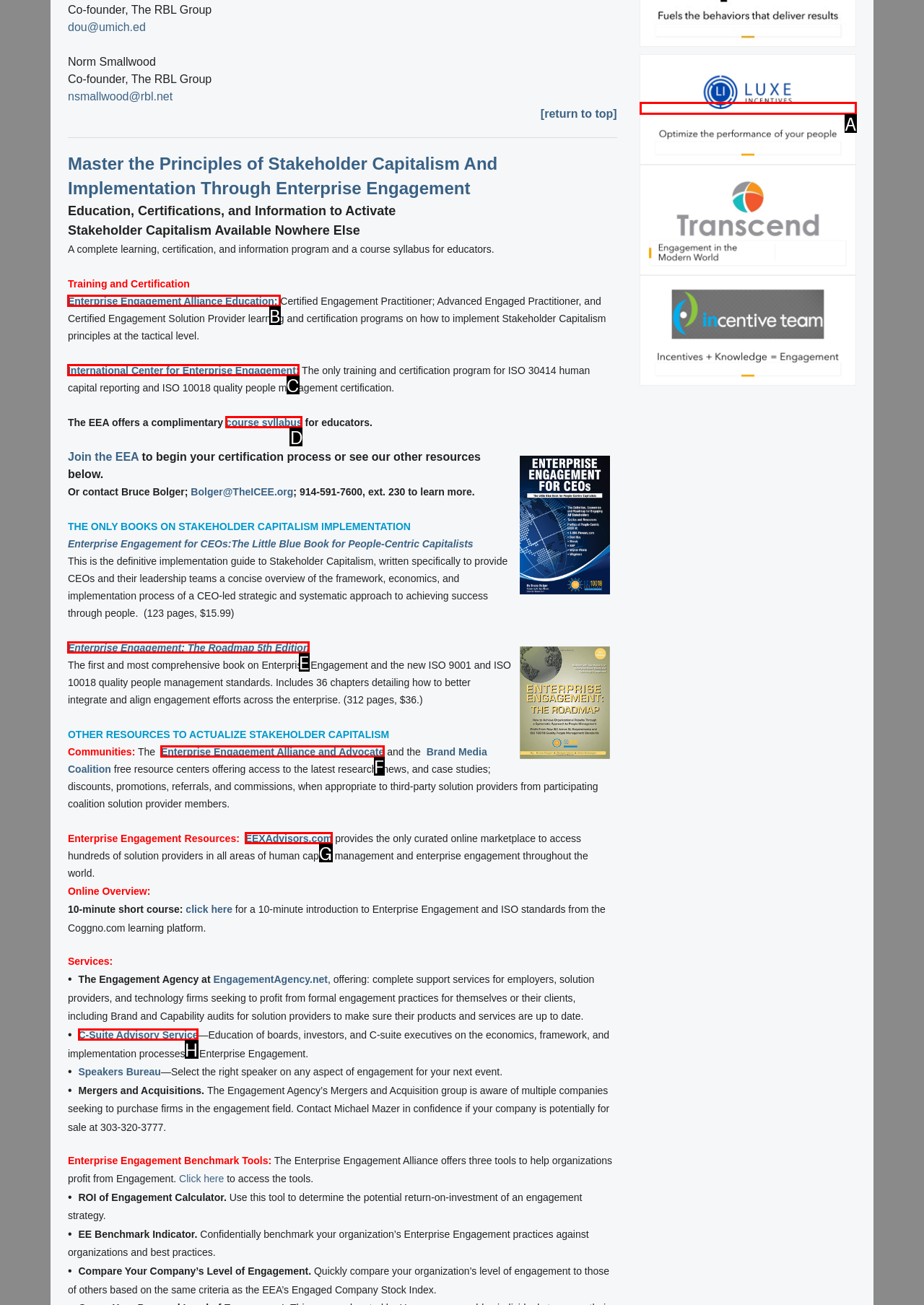From the given options, choose the HTML element that aligns with the description: International Center for Enterprise Engagement:. Respond with the letter of the selected element.

C